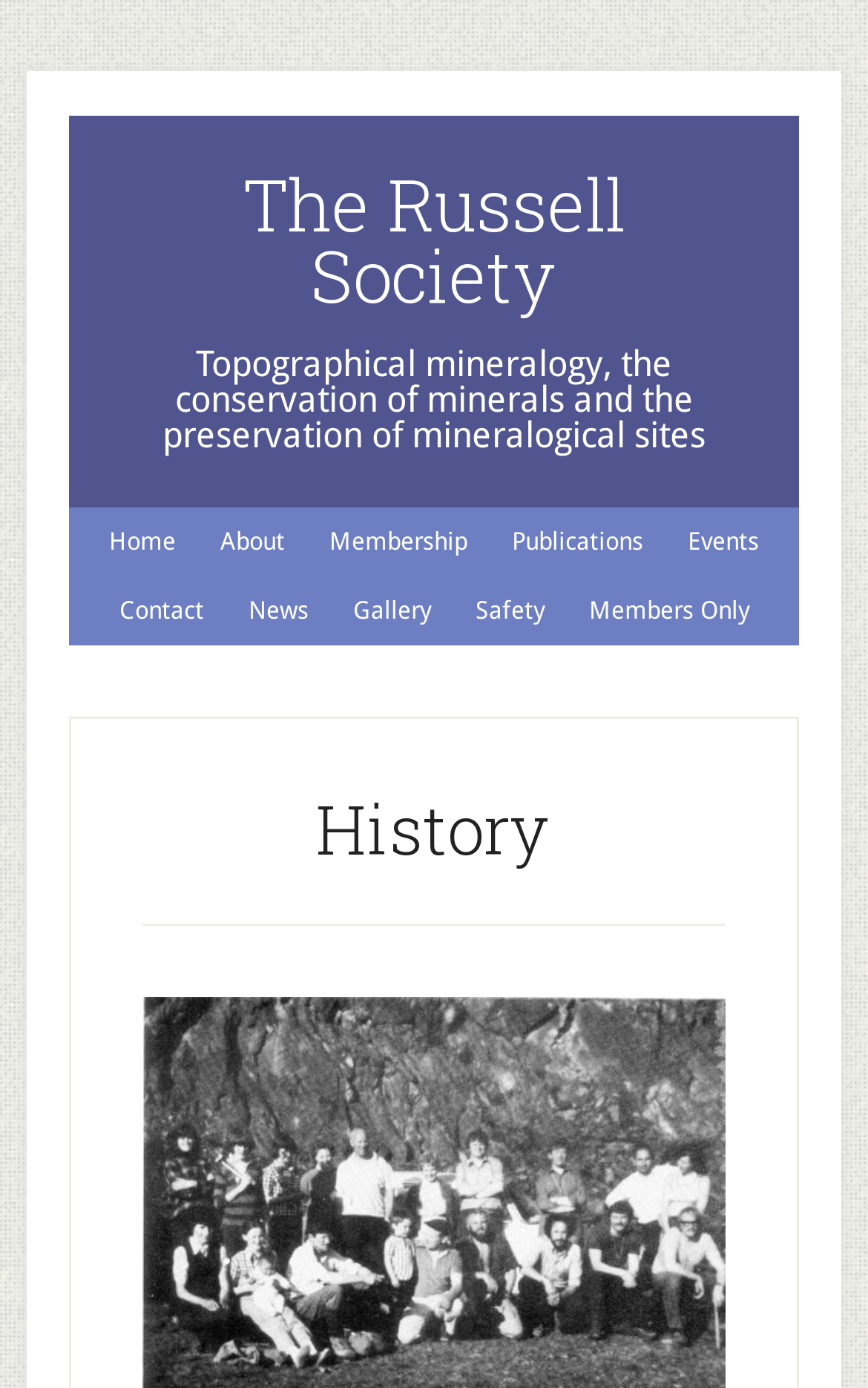How many navigation links are there?
Using the information from the image, provide a comprehensive answer to the question.

I found the answer by counting the number of link elements that are children of the navigation element with the description 'Secondary'.